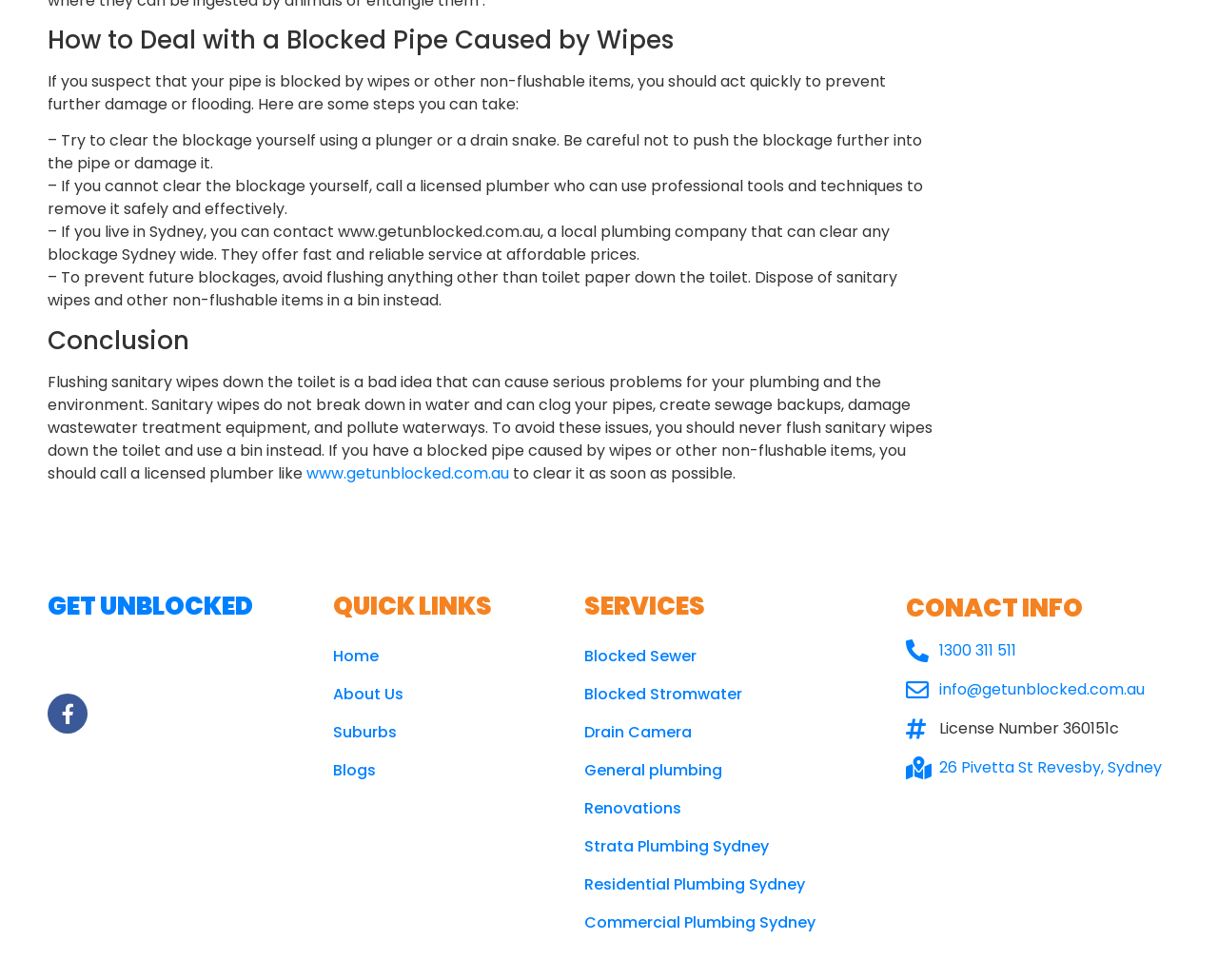Please find and report the bounding box coordinates of the element to click in order to perform the following action: "Click the link to contact the plumbing company". The coordinates should be expressed as four float numbers between 0 and 1, in the format [left, top, right, bottom].

[0.252, 0.472, 0.418, 0.494]